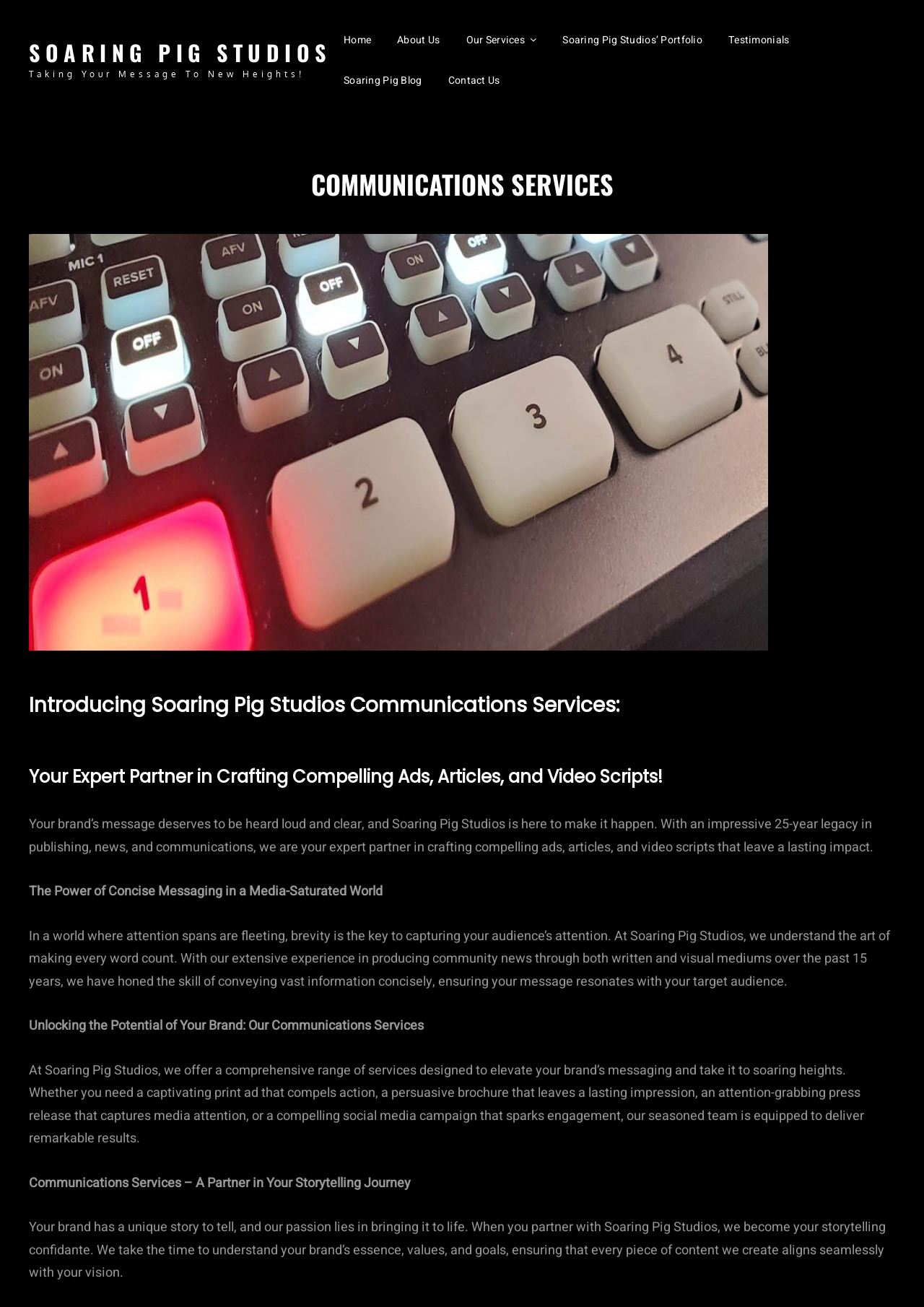What is the main focus of the studio?
From the details in the image, answer the question comprehensively.

The main focus of the studio can be inferred from the heading 'COMMUNICATIONS SERVICES' and the text that follows, which describes the studio's expertise in crafting compelling ads, articles, and video scripts.